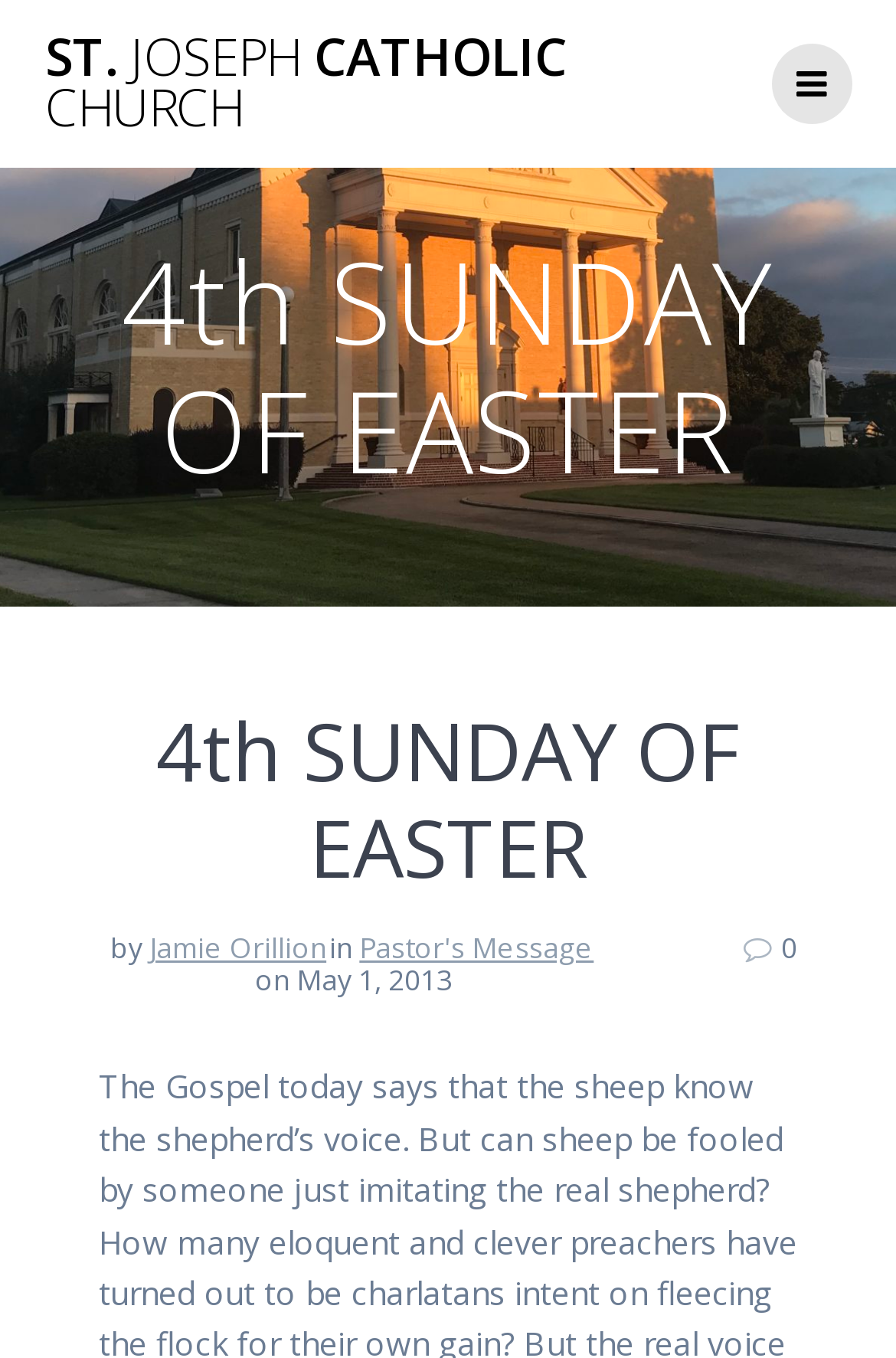Predict the bounding box of the UI element based on the description: "St. Joseph Catholic Church". The coordinates should be four float numbers between 0 and 1, formatted as [left, top, right, bottom].

[0.05, 0.024, 0.755, 0.099]